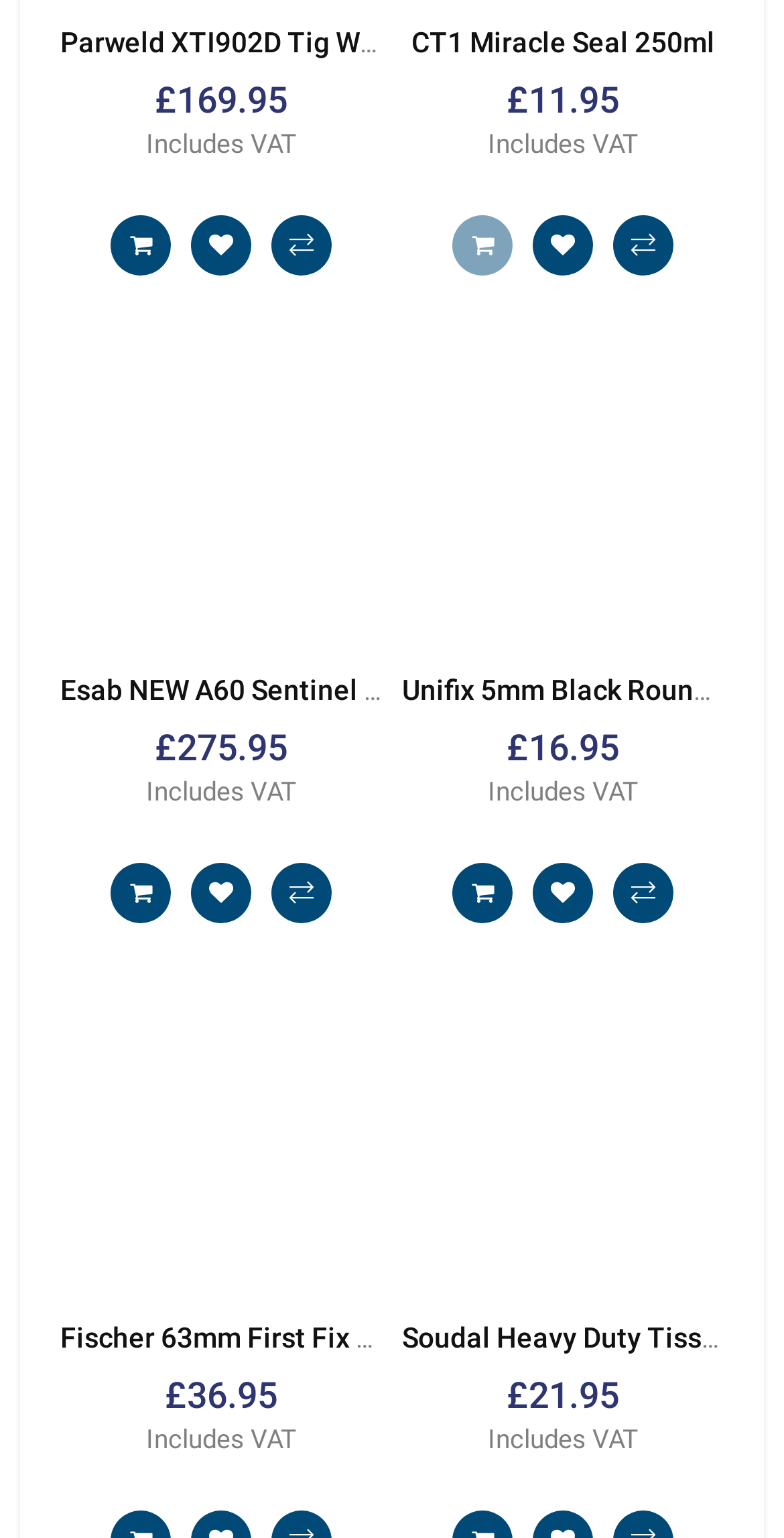Calculate the bounding box coordinates for the UI element based on the following description: "Add to wishlist". Ensure the coordinates are four float numbers between 0 and 1, i.e., [left, top, right, bottom].

[0.679, 0.561, 0.756, 0.601]